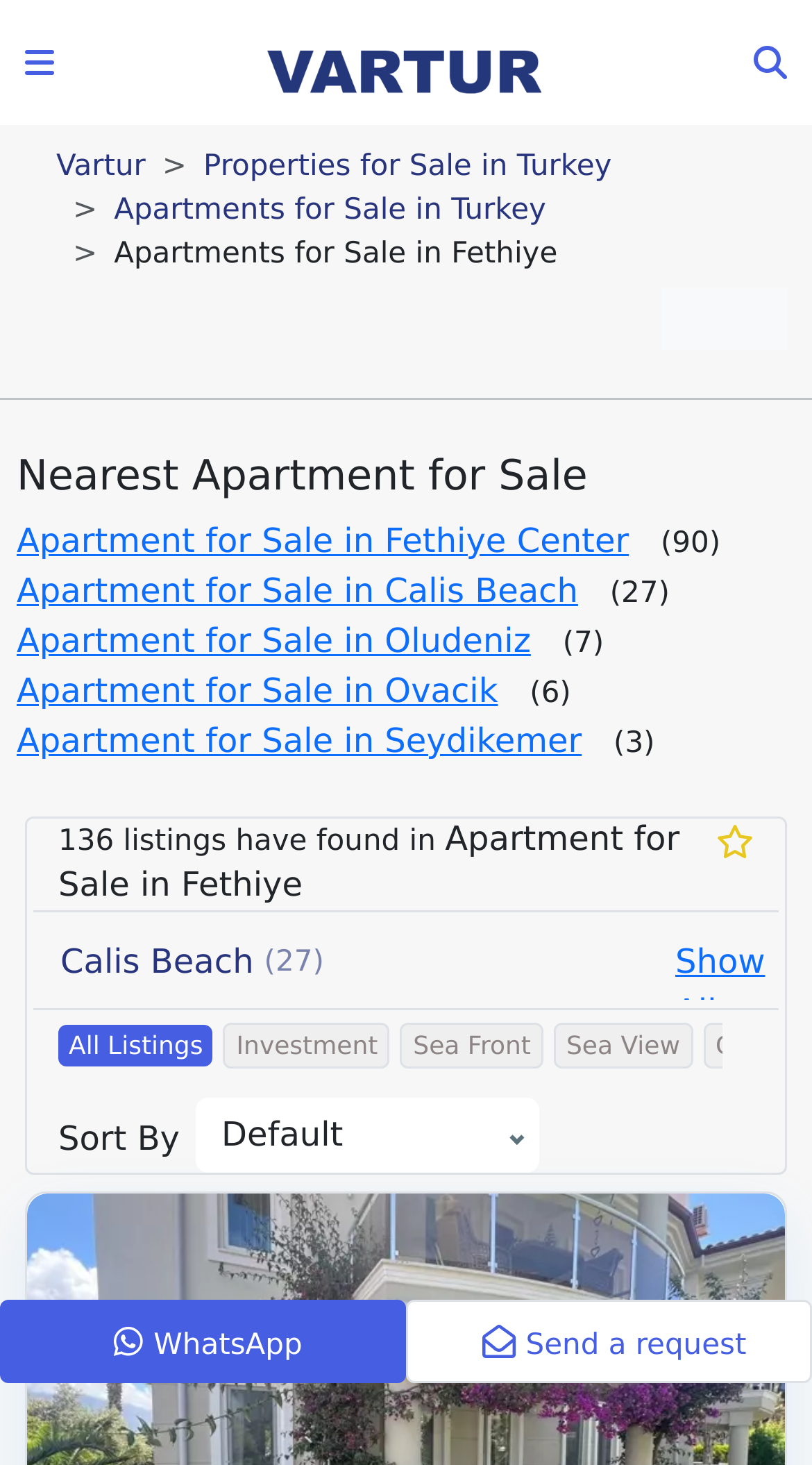Locate the bounding box coordinates of the segment that needs to be clicked to meet this instruction: "Click on the 'Employee login' link".

None